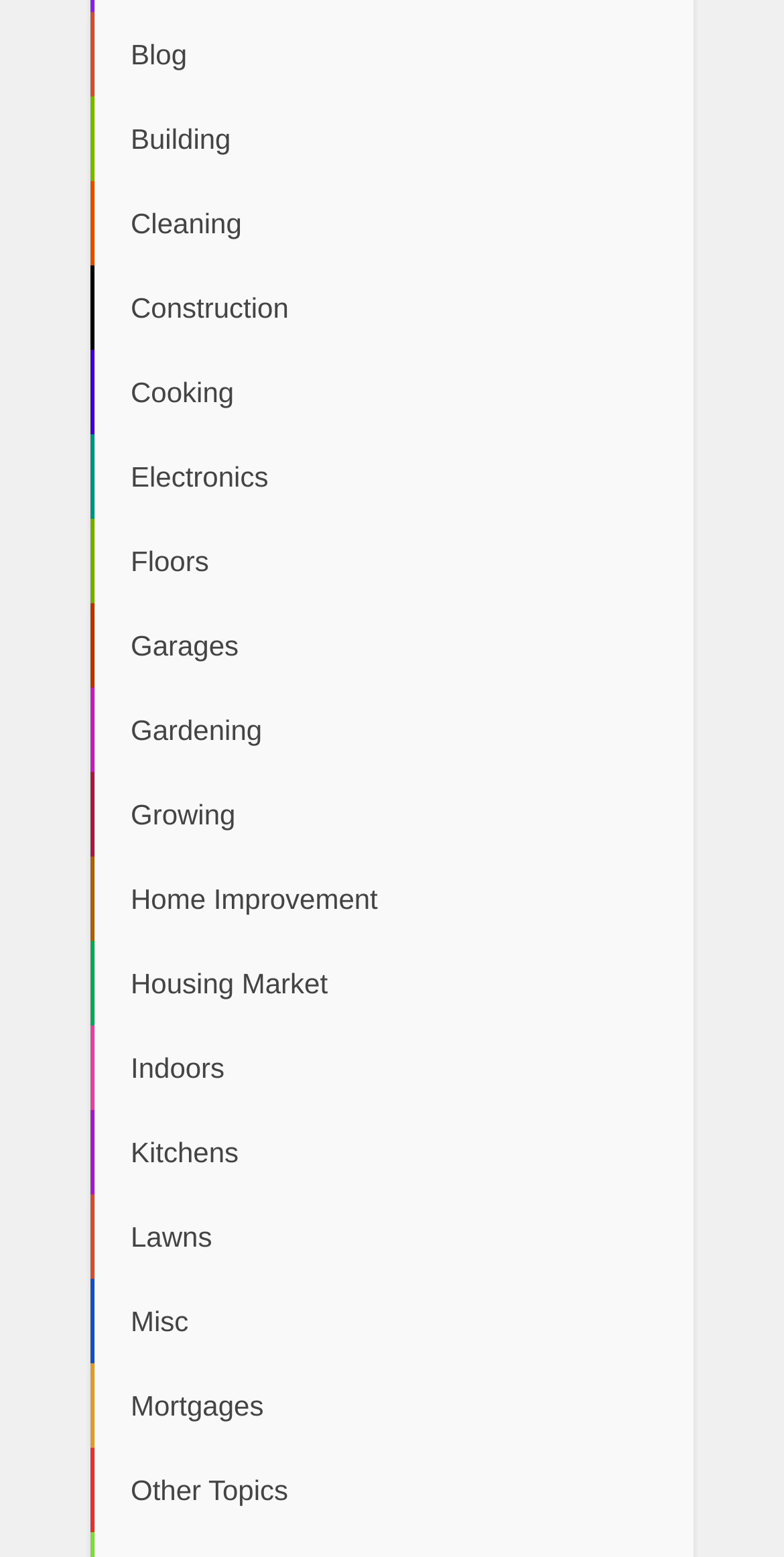What is the first category listed?
Refer to the image and respond with a one-word or short-phrase answer.

Blog